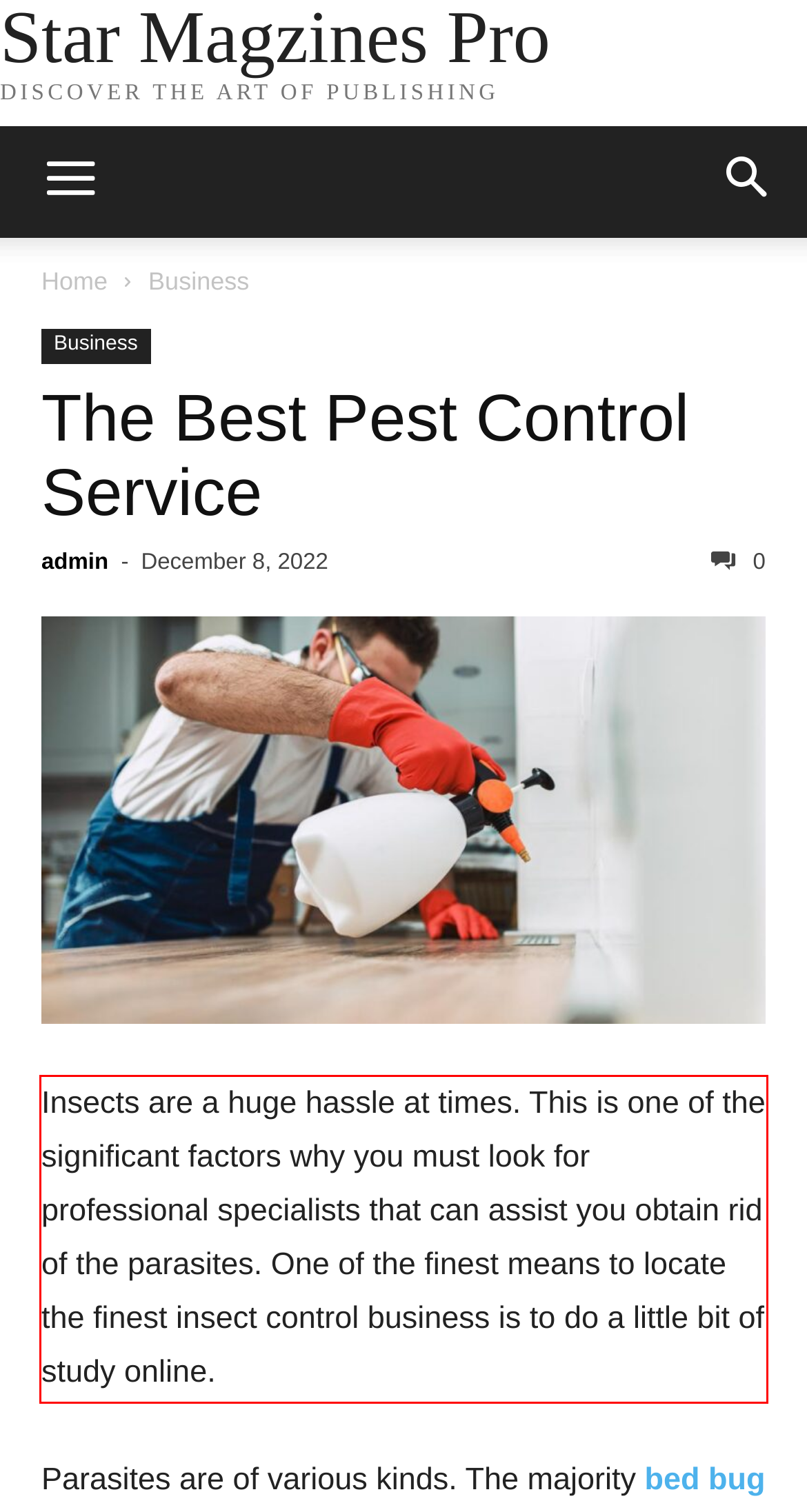Review the webpage screenshot provided, and perform OCR to extract the text from the red bounding box.

Insects are a huge hassle at times. This is one of the significant factors why you must look for professional specialists that can assist you obtain rid of the parasites. One of the finest means to locate the finest insect control business is to do a little bit of study online.